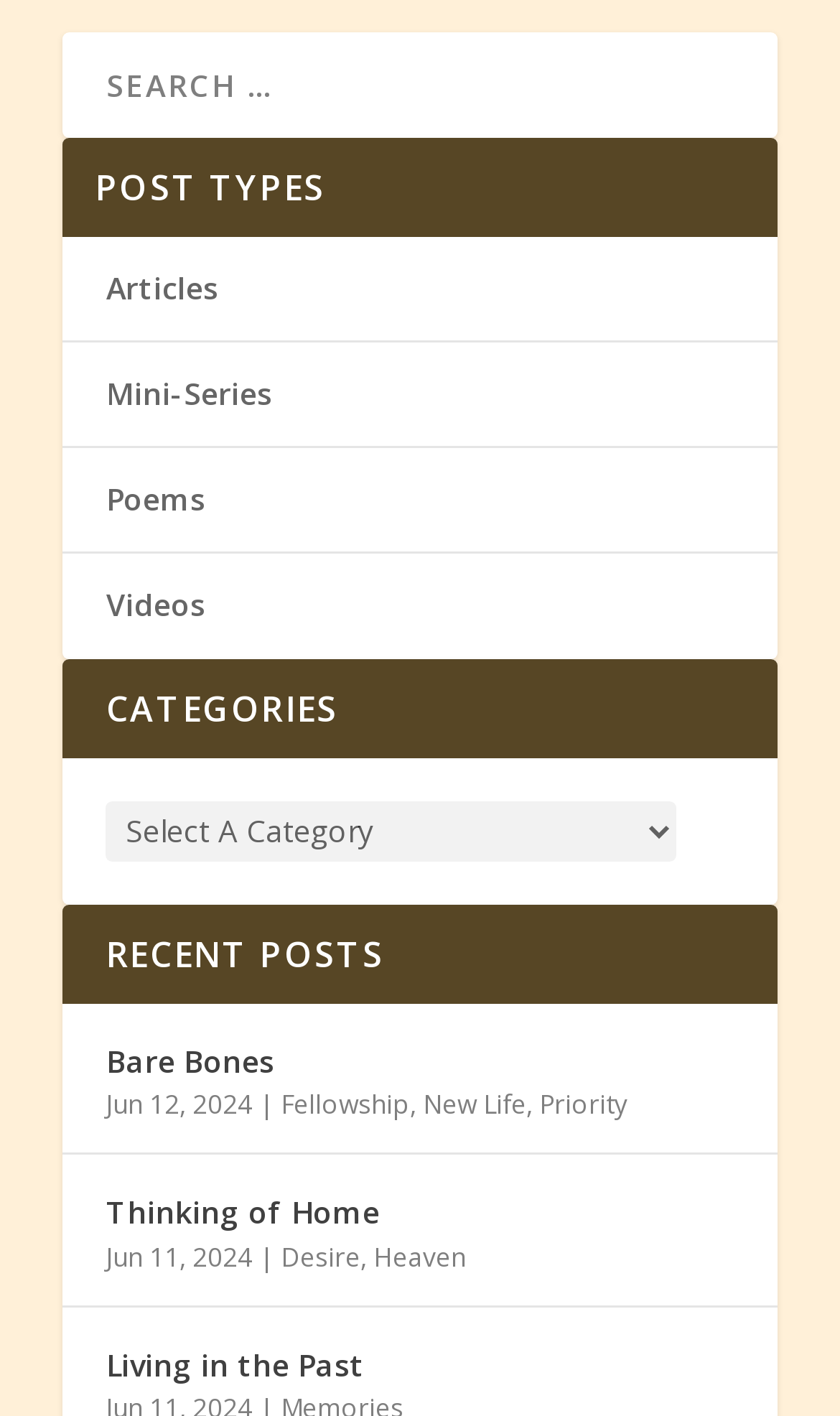Identify the bounding box coordinates of the region I need to click to complete this instruction: "select a category".

[0.126, 0.565, 0.806, 0.608]